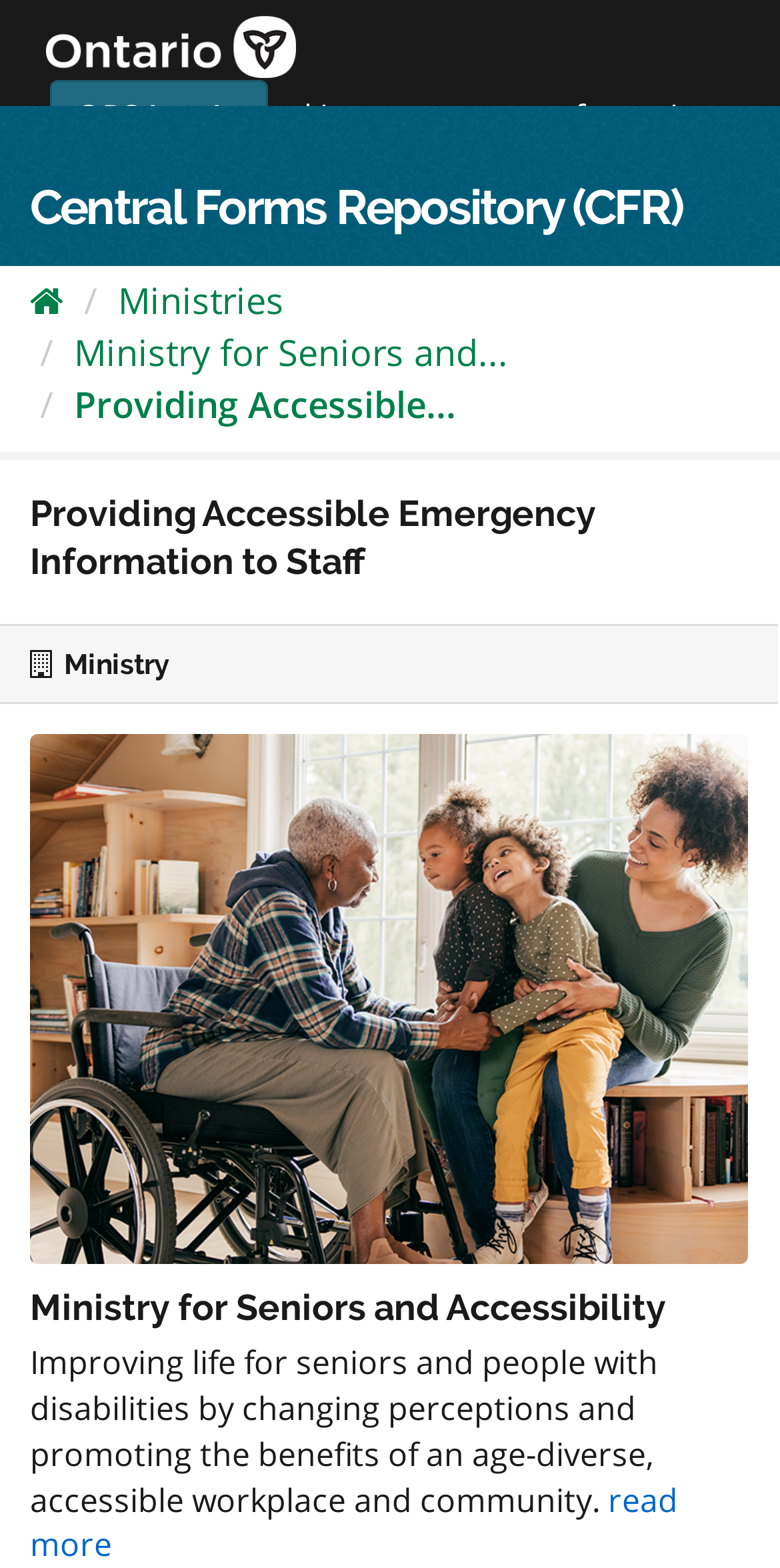Identify the bounding box coordinates of the element to click to follow this instruction: 'Go to Central Forms Repository'. Ensure the coordinates are four float values between 0 and 1, provided as [left, top, right, bottom].

[0.059, 0.014, 0.379, 0.042]